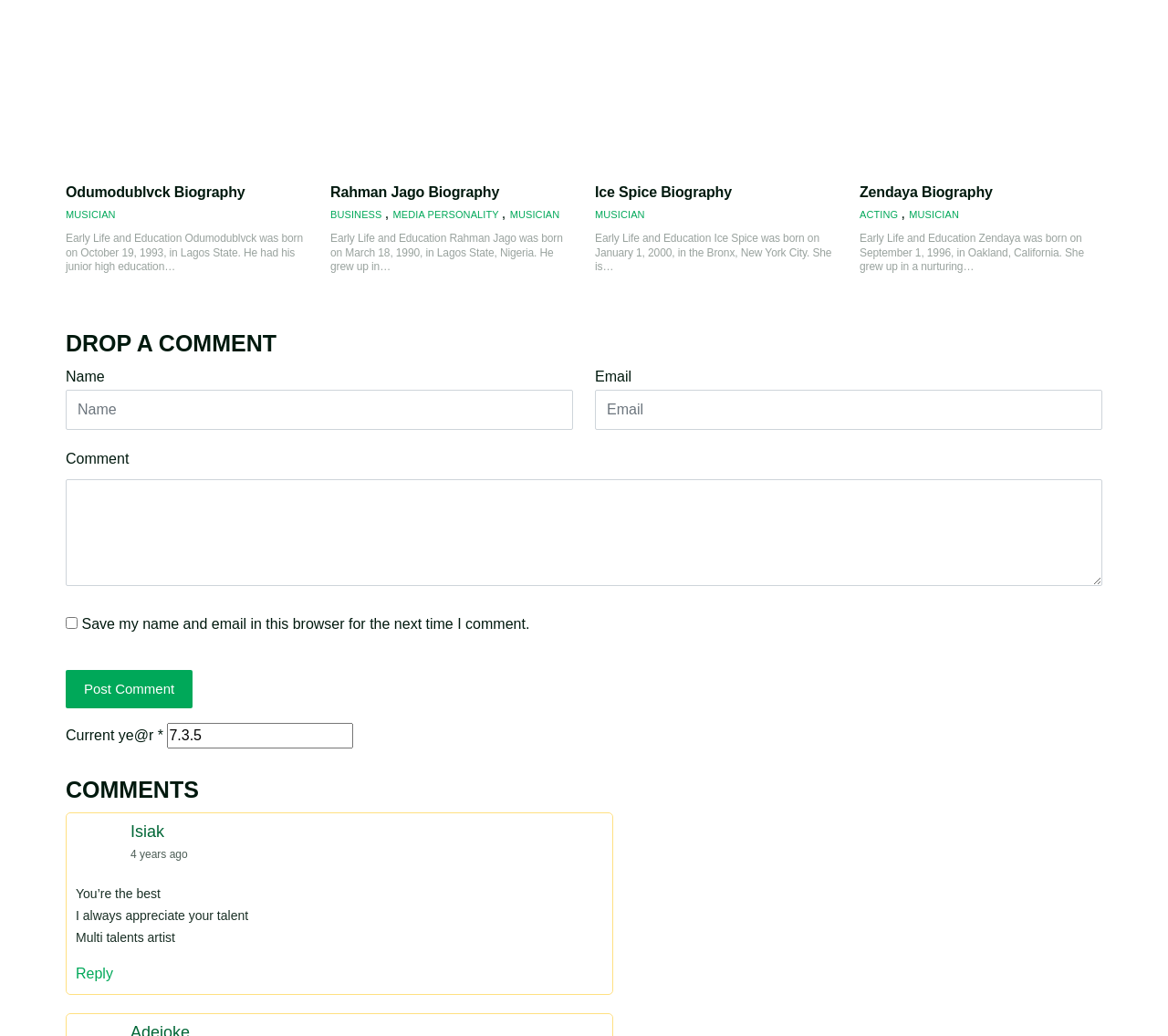Utilize the details in the image to give a detailed response to the question: What is the purpose of the textbox at the bottom of the page?

I found a series of textboxes and labels at the bottom of the page, including one labeled 'Comment'. This suggests that the purpose of this textbox is for users to enter a comment.